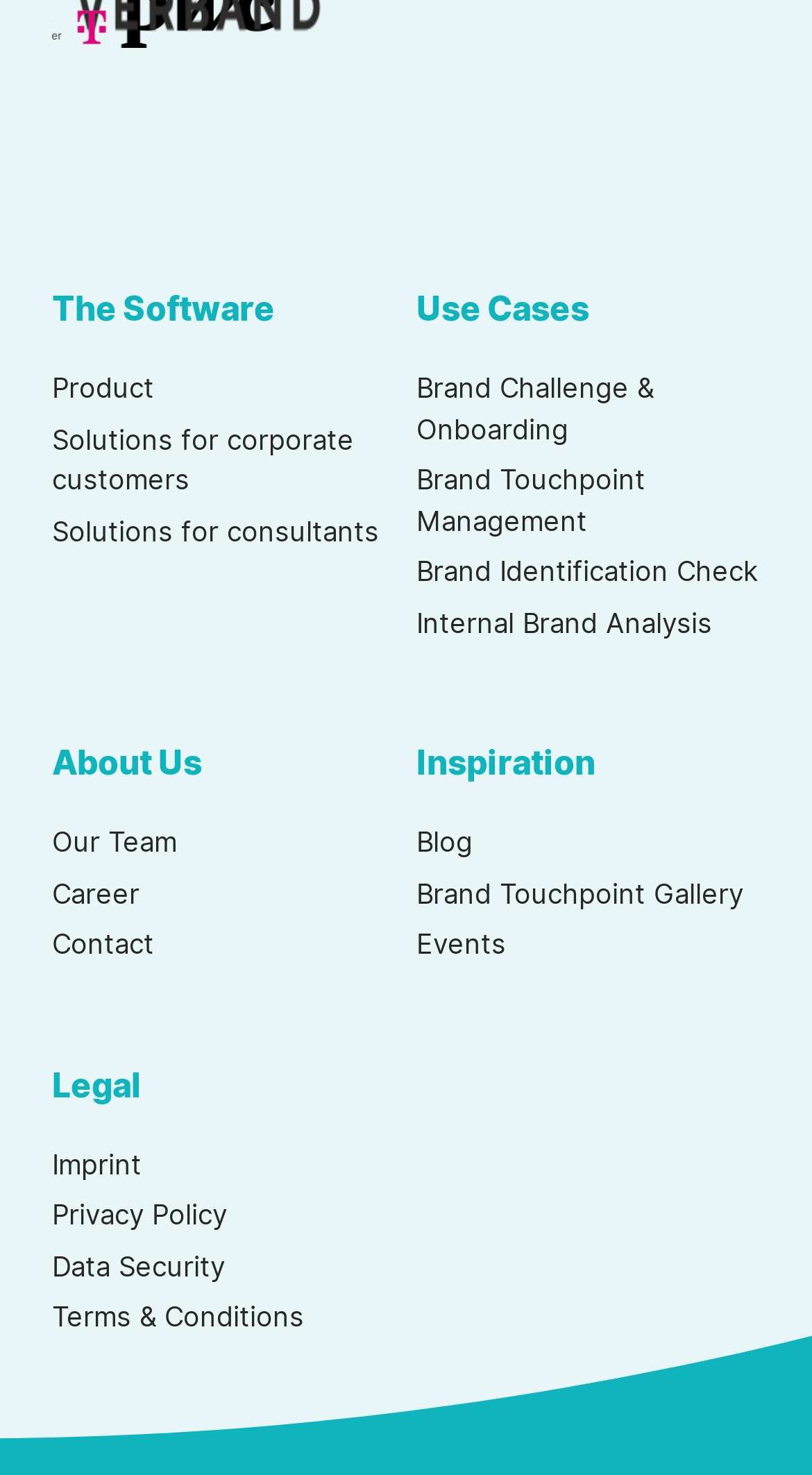Use a single word or phrase to answer this question: 
What legal information is available on the website?

Imprint, privacy policy, data security, and terms